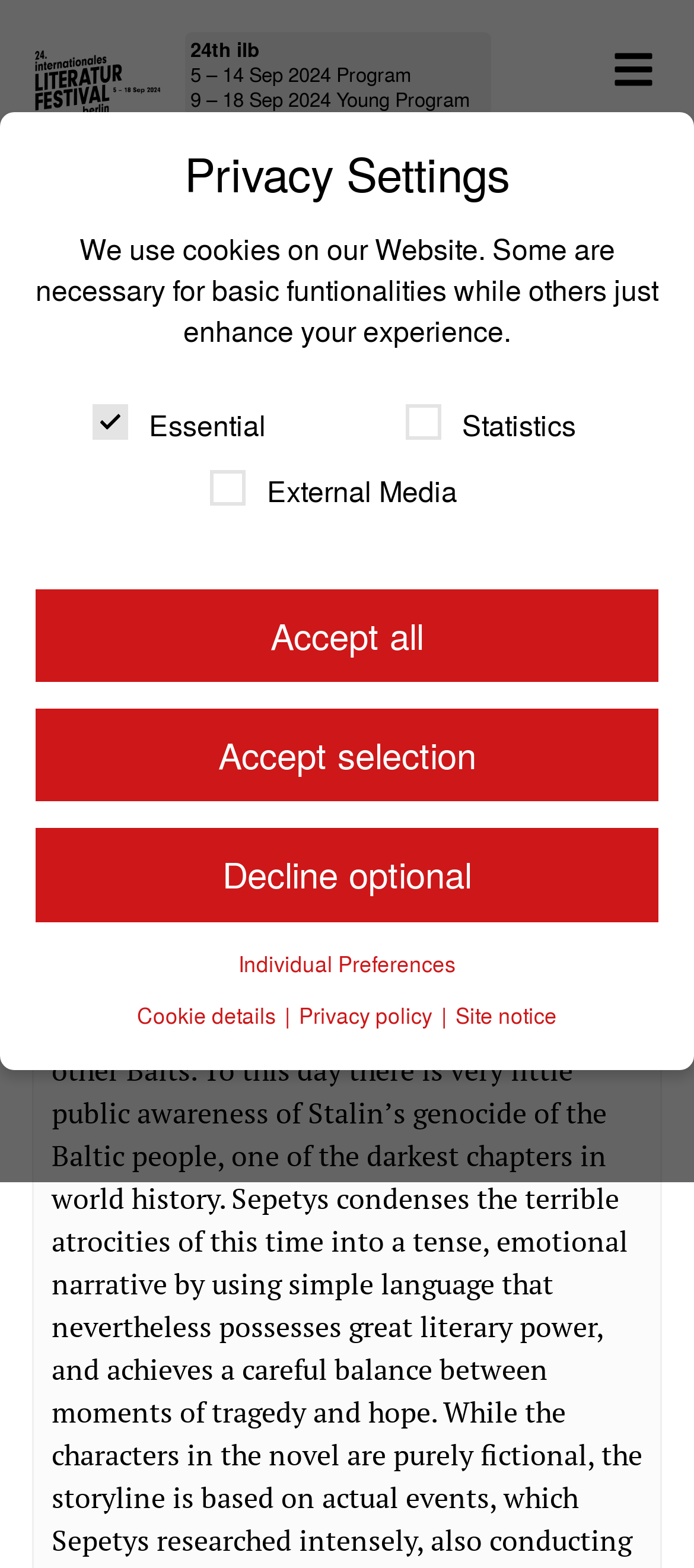Find the bounding box coordinates for the area that must be clicked to perform this action: "View Ruta Sepetys' biography".

[0.082, 0.133, 0.918, 0.168]